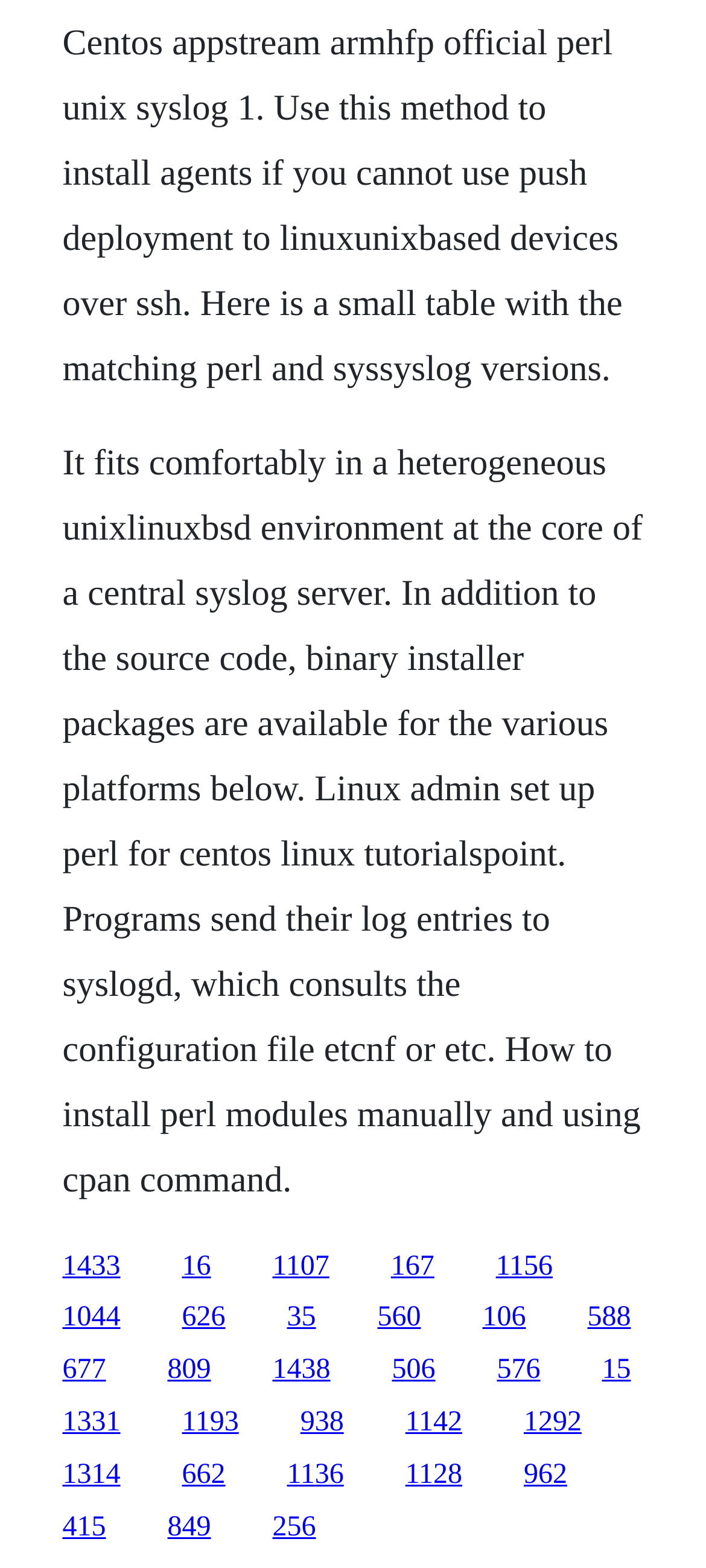Identify the bounding box coordinates of the specific part of the webpage to click to complete this instruction: "Check the binary installer packages for various platforms".

[0.702, 0.797, 0.783, 0.817]